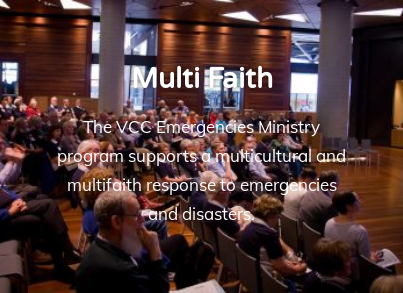What is the goal of the initiative?
Answer with a single word or phrase, using the screenshot for reference.

Foster solidarity and empathy